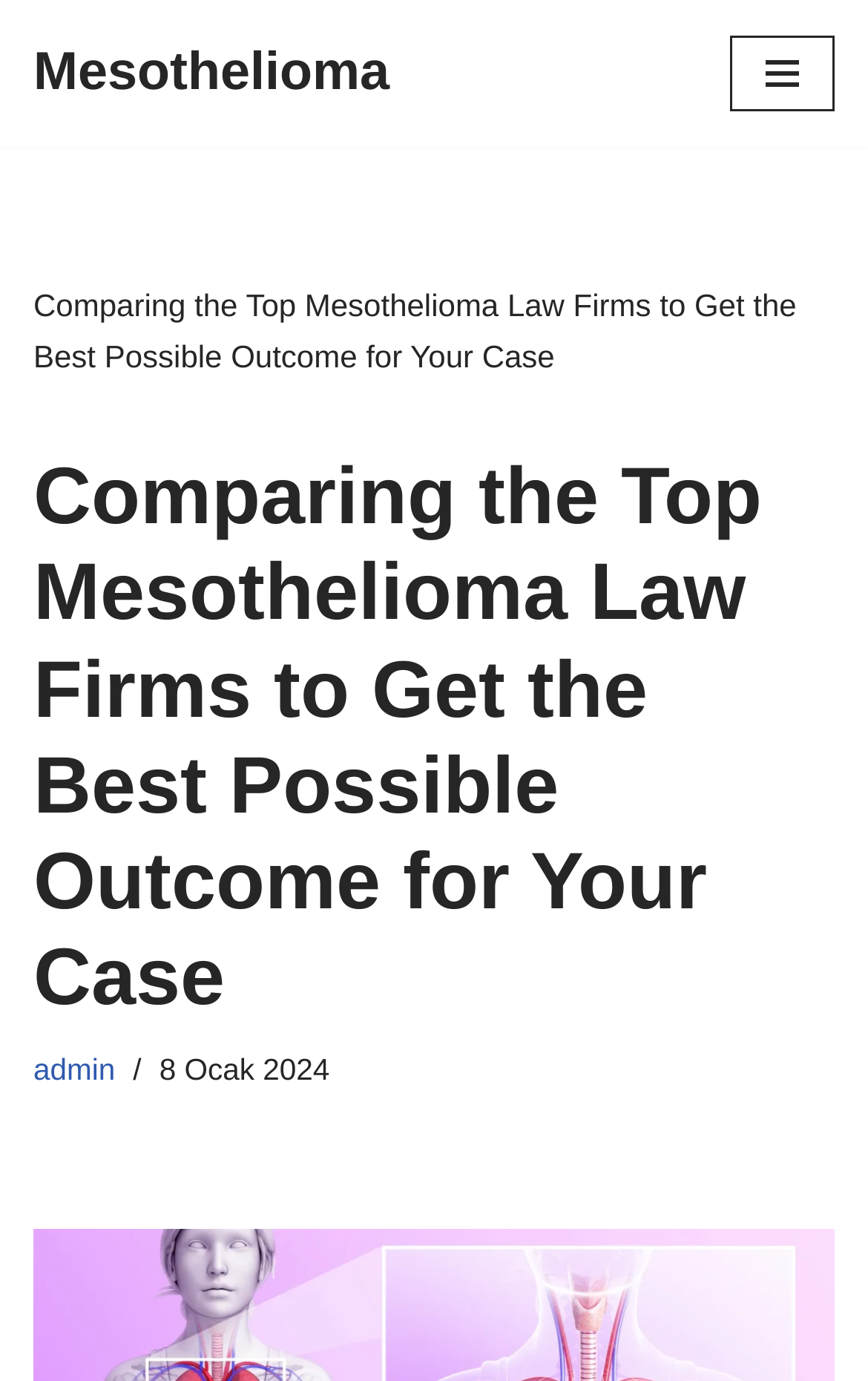Provide the bounding box coordinates for the UI element described in this sentence: "İçeriğe geç". The coordinates should be four float values between 0 and 1, i.e., [left, top, right, bottom].

[0.0, 0.052, 0.077, 0.084]